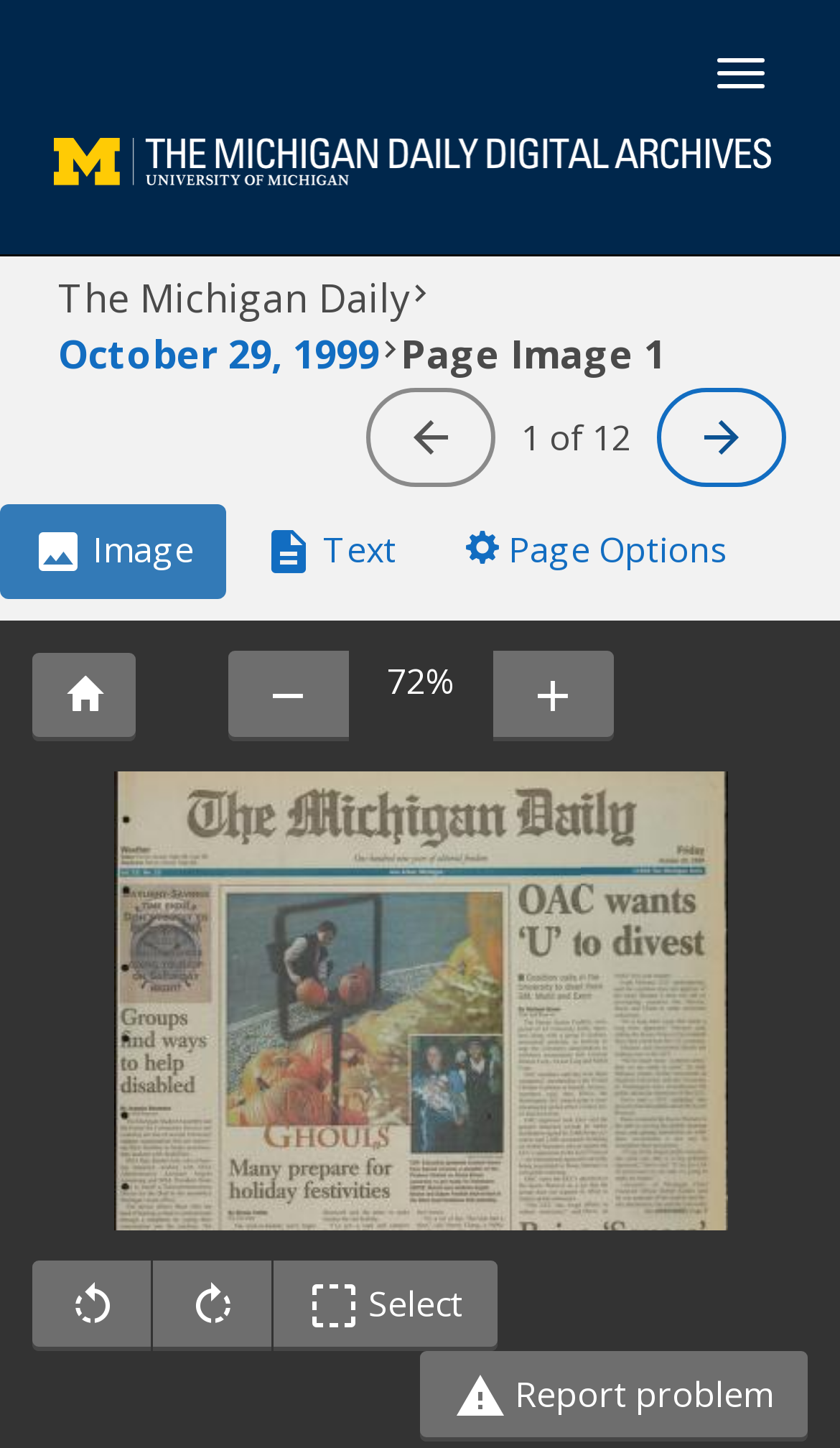What is the date of this publication?
Please provide a detailed answer to the question.

I found this information by looking at the link 'October 29, 1999' which is located near the top of the page and appears to be the date of the publication.